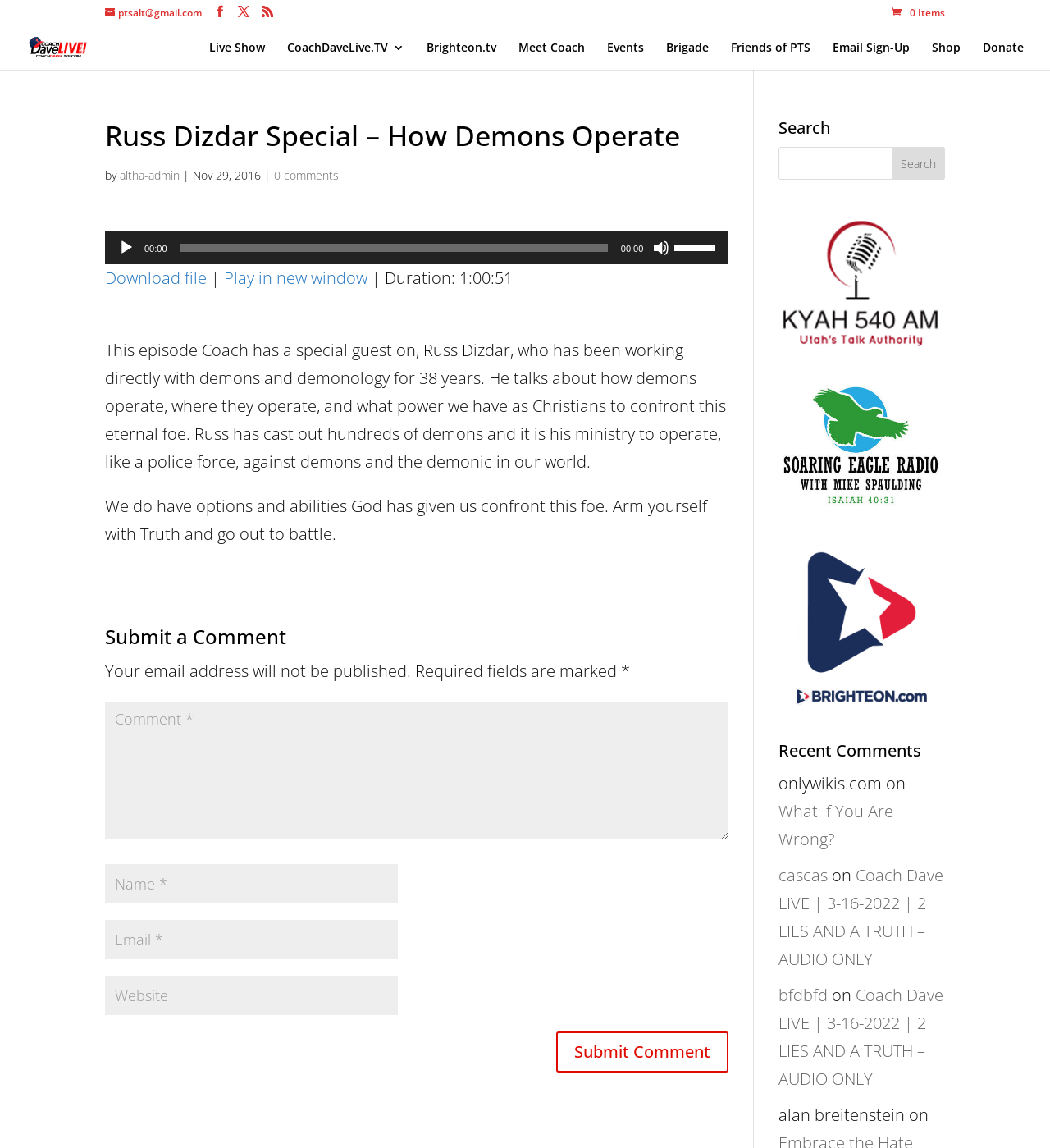Respond with a single word or phrase to the following question:
What is the name of the ministry?

Pass the Salt Ministries